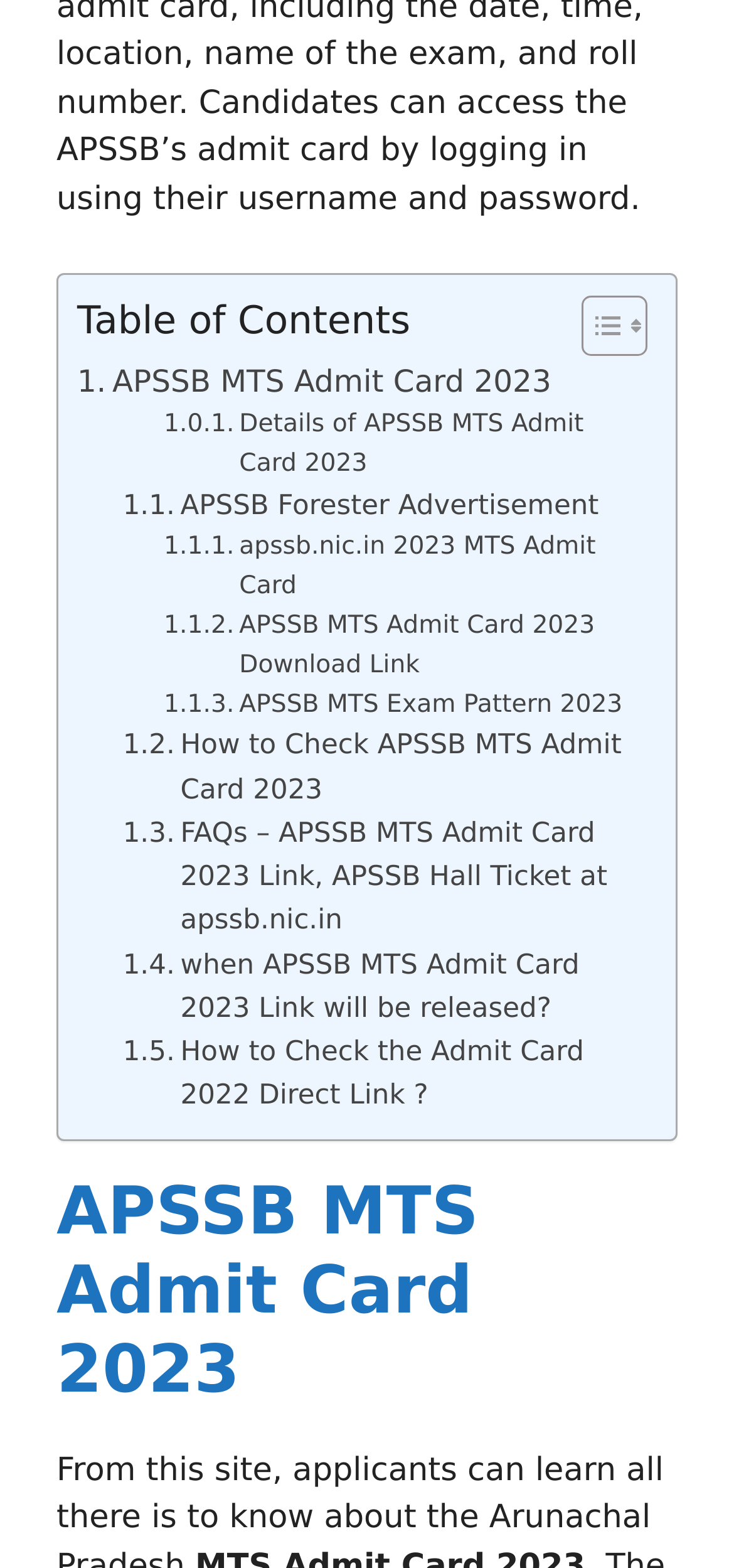Determine the bounding box coordinates for the area that should be clicked to carry out the following instruction: "Read 'FAQs – APSSB MTS Admit Card 2023 Link, APSSB Hall Ticket at apssb.nic.in'".

[0.167, 0.519, 0.869, 0.603]